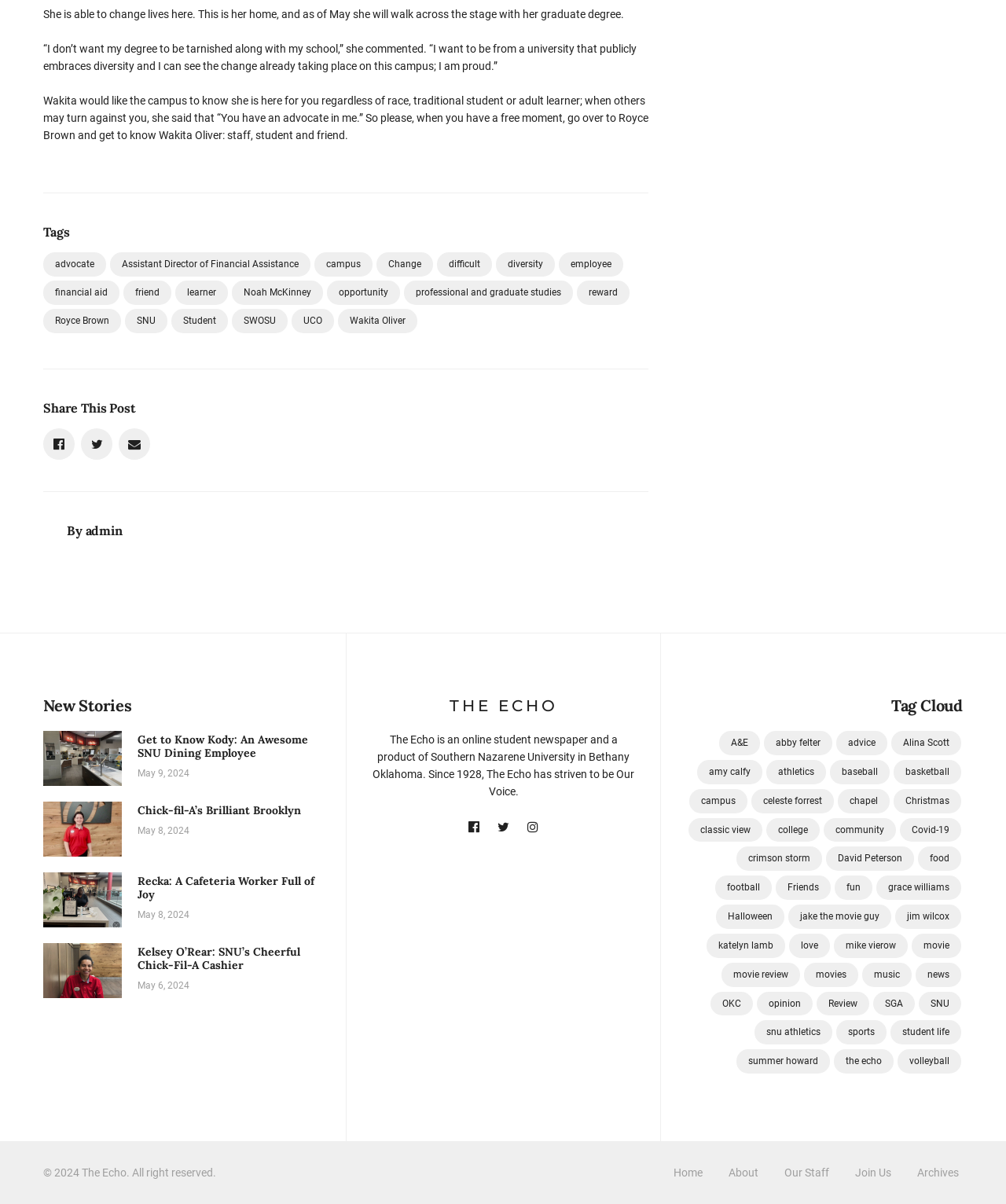Who is the author of the latest article?
Please provide a detailed answer to the question.

I looked at the 'By admin' heading and link, which indicates that the latest article was written by admin.